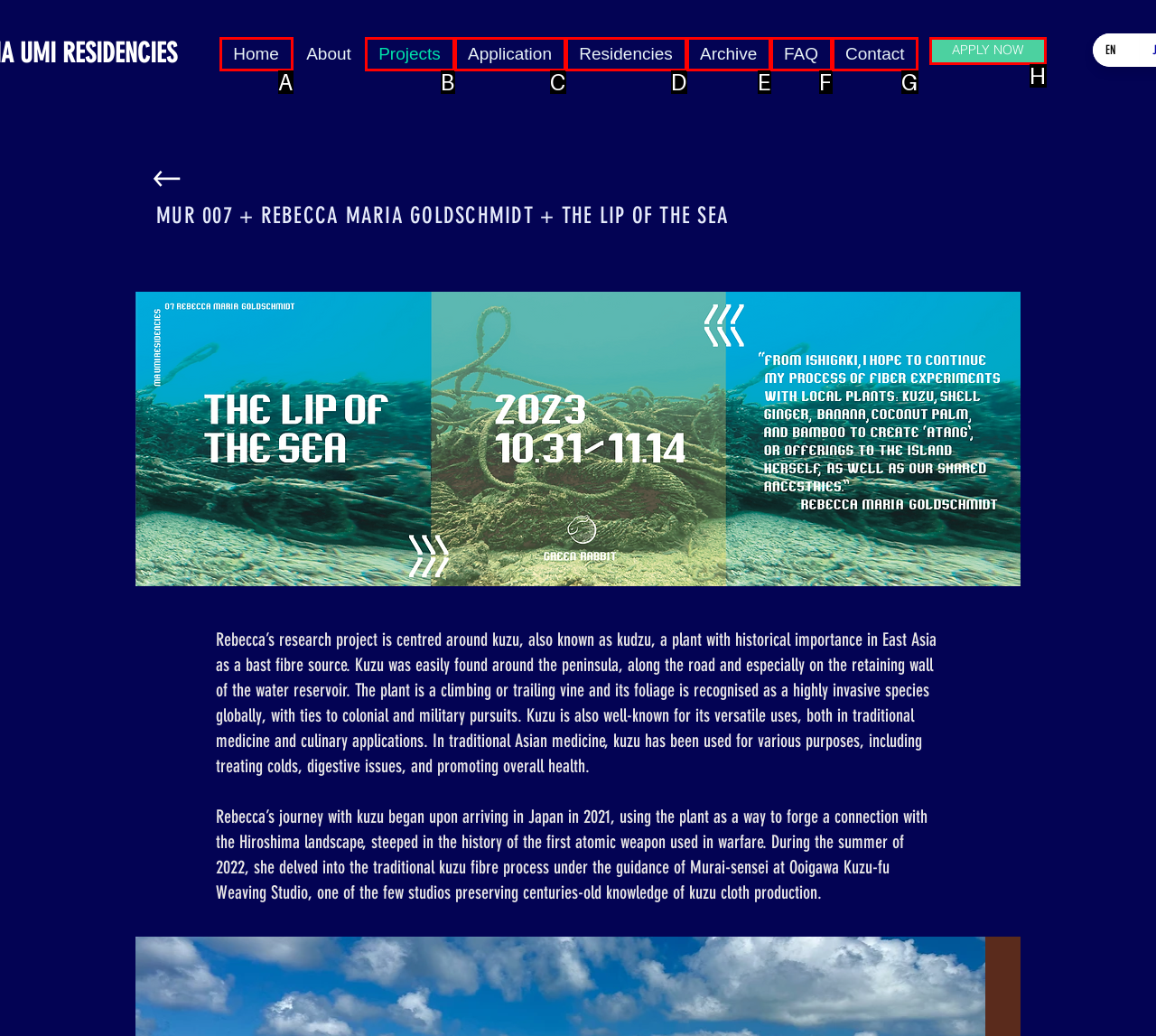Using the description: APPLY NOW
Identify the letter of the corresponding UI element from the choices available.

H